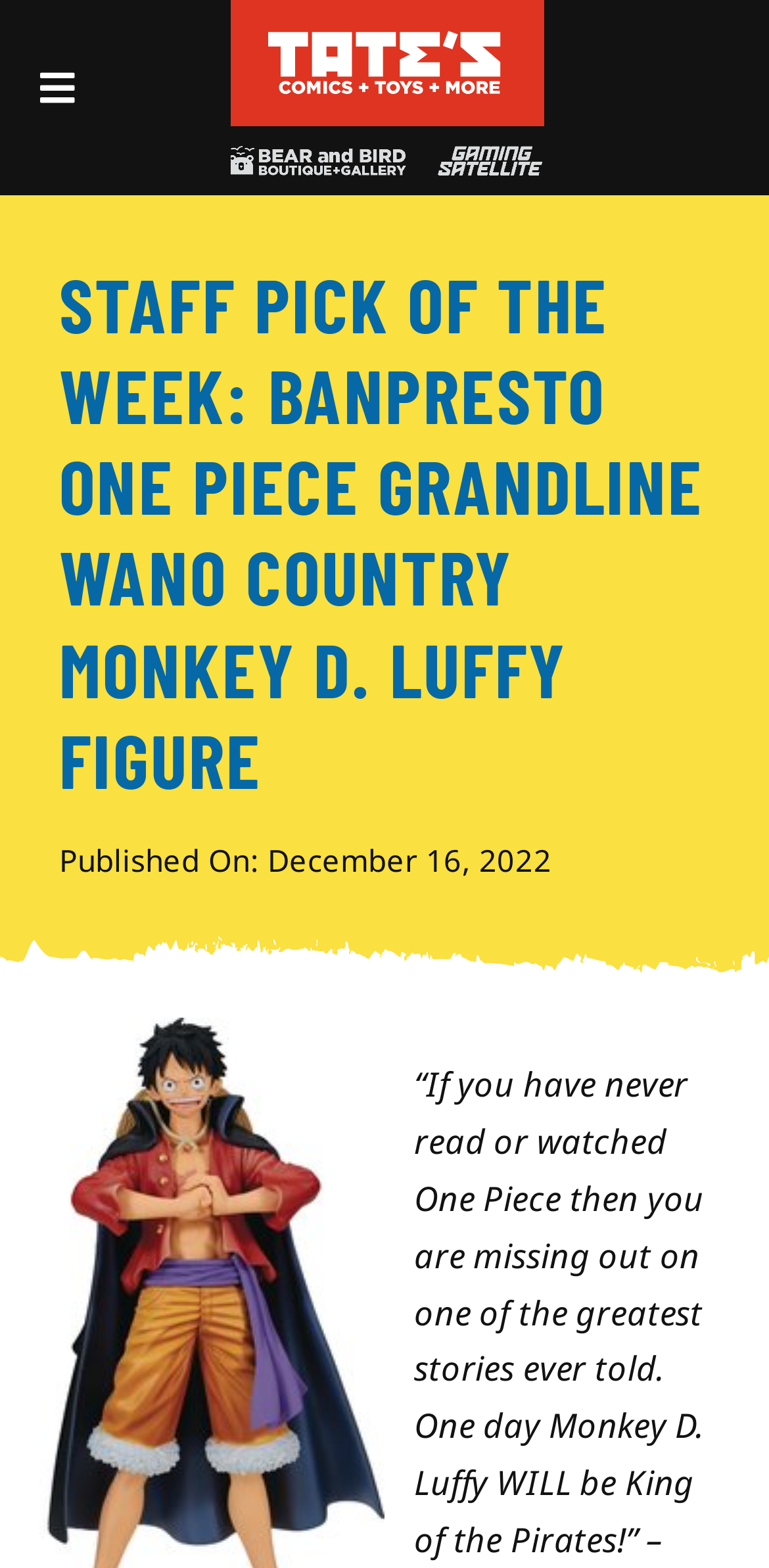What is the name of the store?
By examining the image, provide a one-word or phrase answer.

TATE'S Comics + Toys + More